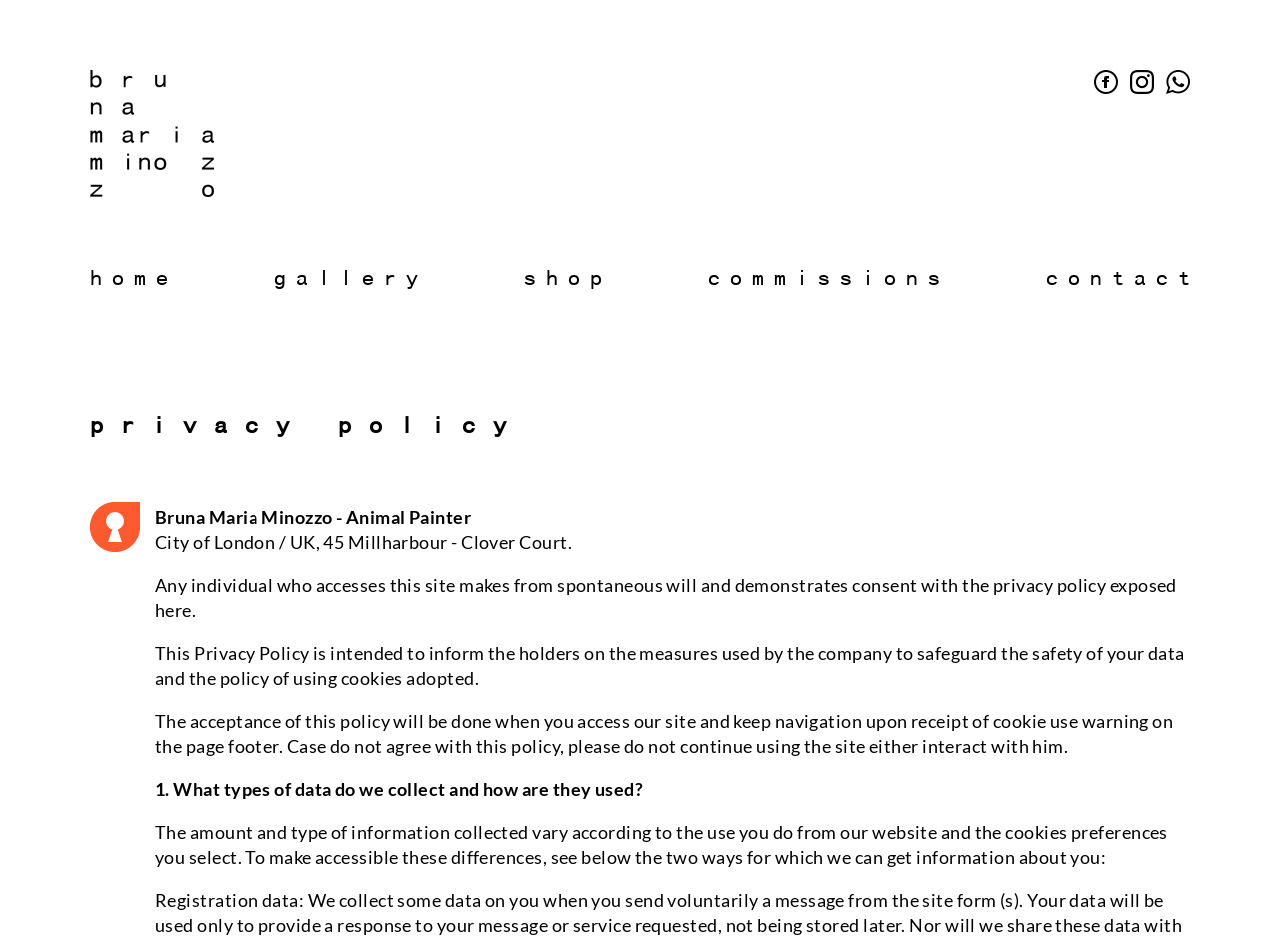Determine the bounding box coordinates of the element's region needed to click to follow the instruction: "read privacy policy". Provide these coordinates as four float numbers between 0 and 1, formatted as [left, top, right, bottom].

[0.07, 0.436, 0.93, 0.466]